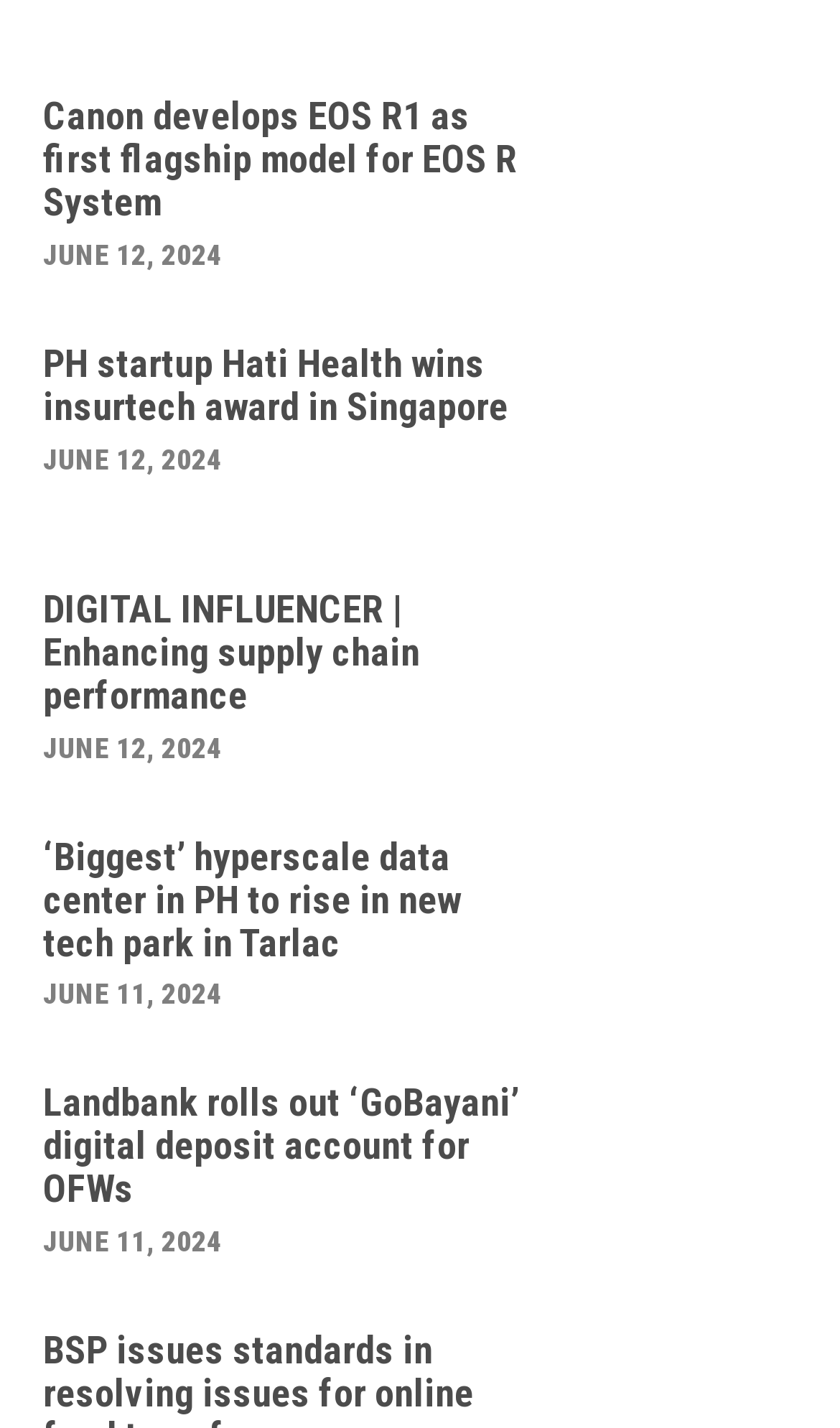What is the date of the first news article?
Please use the image to provide a one-word or short phrase answer.

JUNE 12, 2024